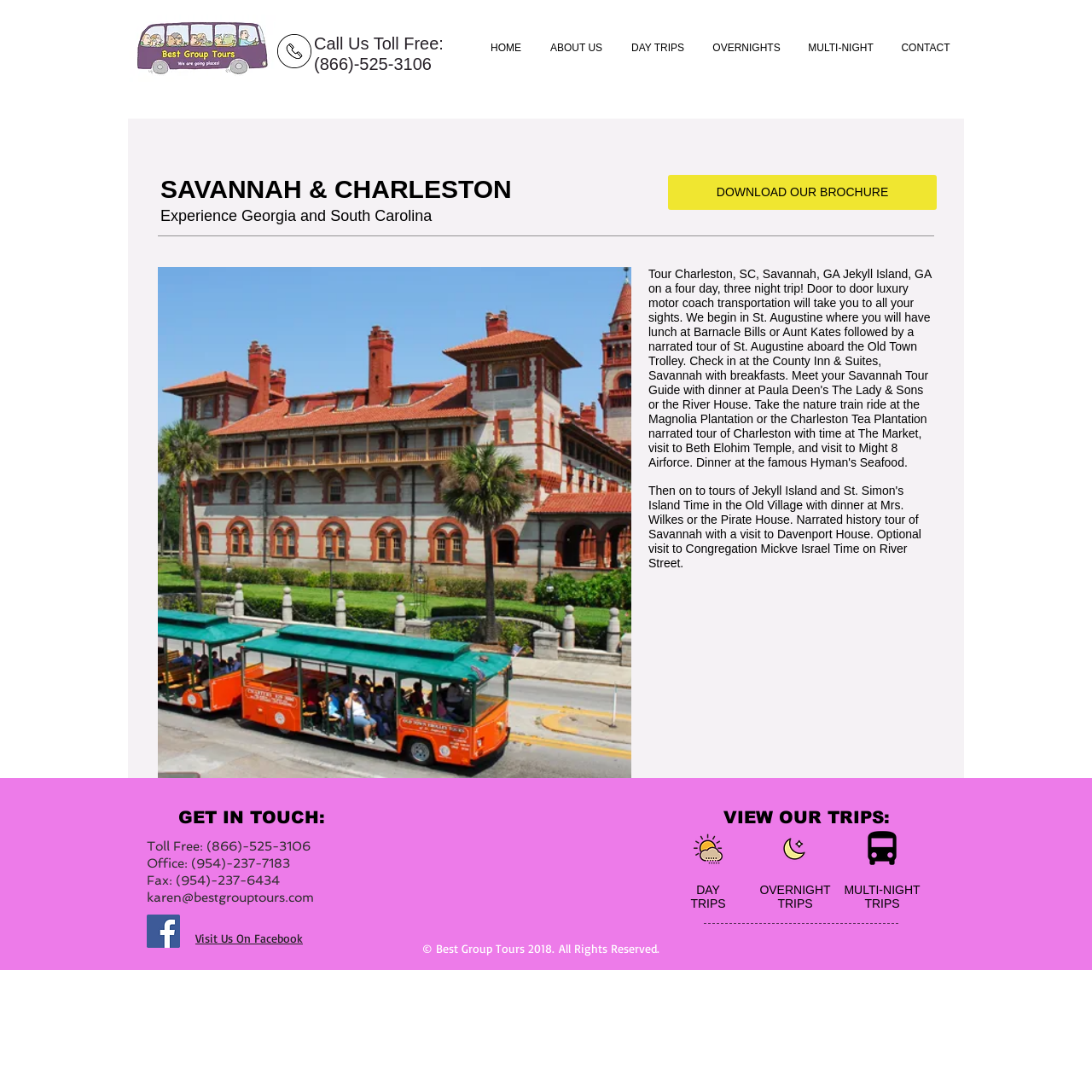What is the phone number to contact the company?
Give a single word or phrase as your answer by examining the image.

(866)-525-3106